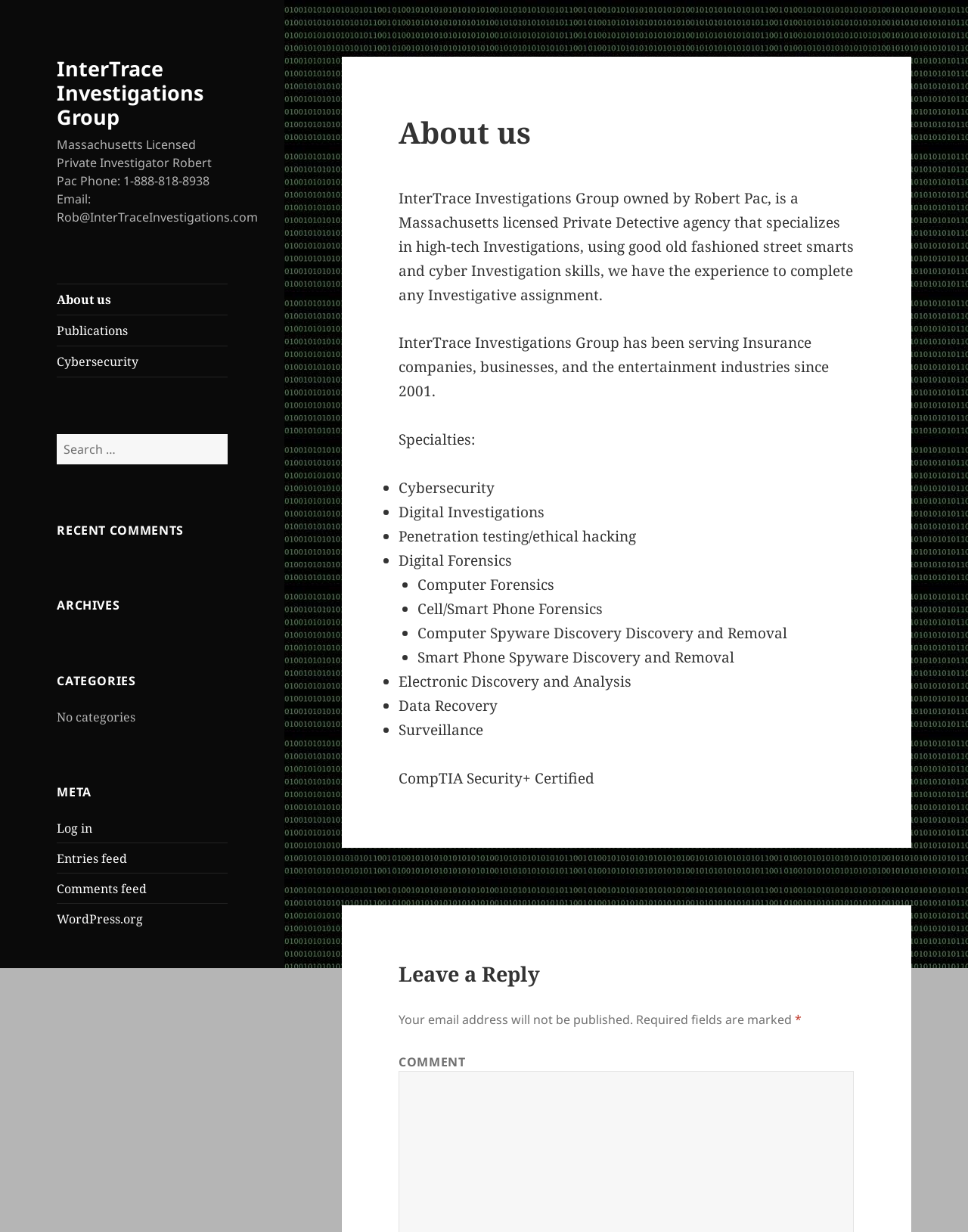Identify the bounding box coordinates for the region of the element that should be clicked to carry out the instruction: "Search for something". The bounding box coordinates should be four float numbers between 0 and 1, i.e., [left, top, right, bottom].

[0.059, 0.352, 0.235, 0.377]